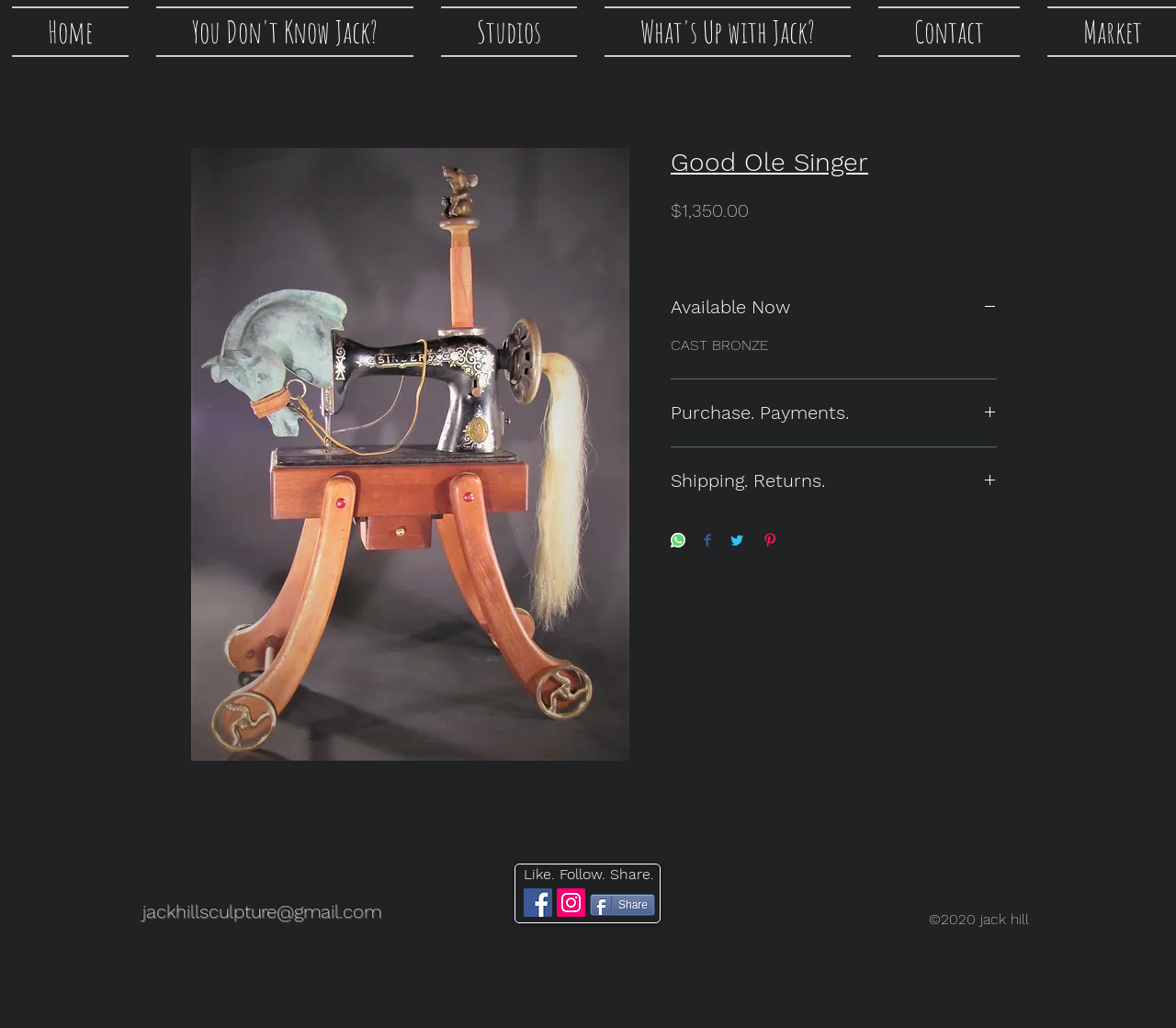Please examine the image and answer the question with a detailed explanation:
What is the price of the sculpture?

The price of the sculpture can be found in the article section, where there is a StaticText element with the text '$1,350.00'.